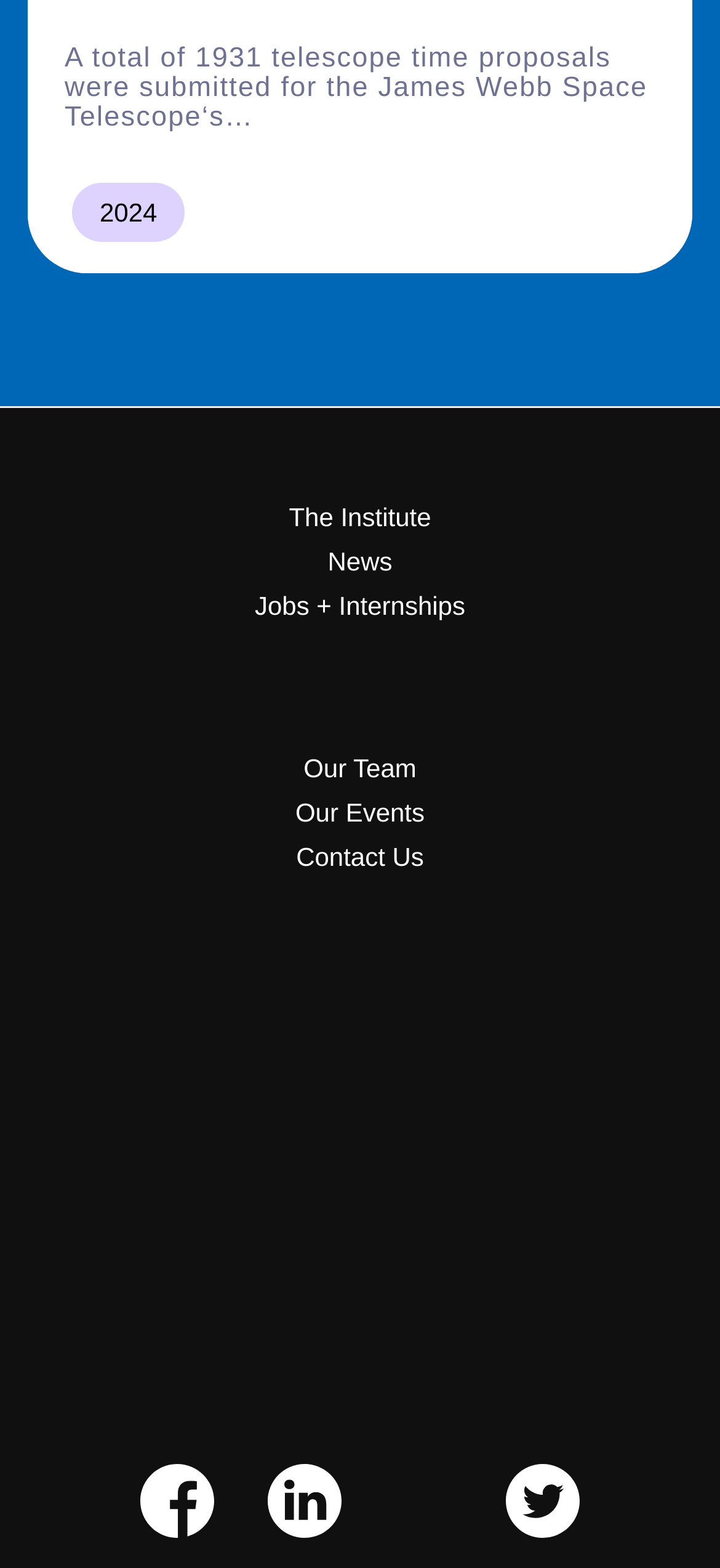What is the topic of the webpage?
Respond to the question with a single word or phrase according to the image.

James Webb Space Telescope